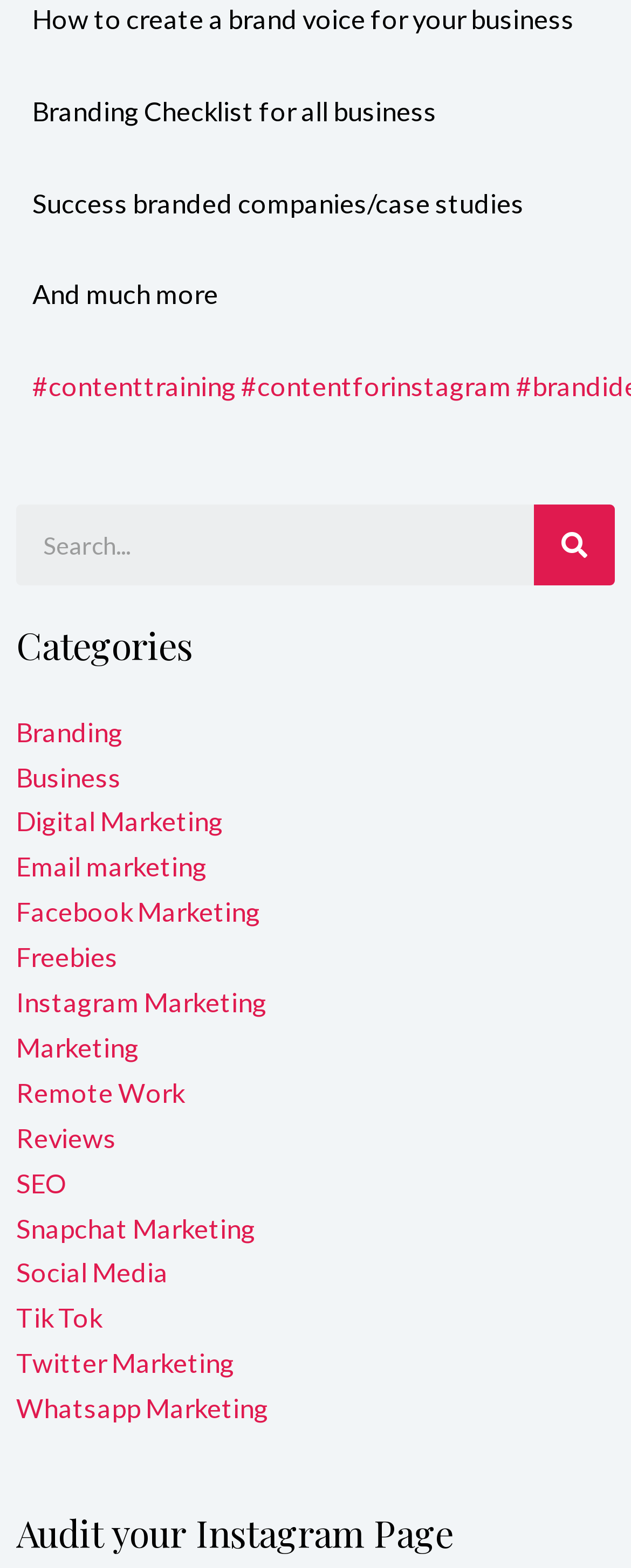What is the text of the first static text element?
Answer with a single word or short phrase according to what you see in the image.

How to create a brand voice for your business